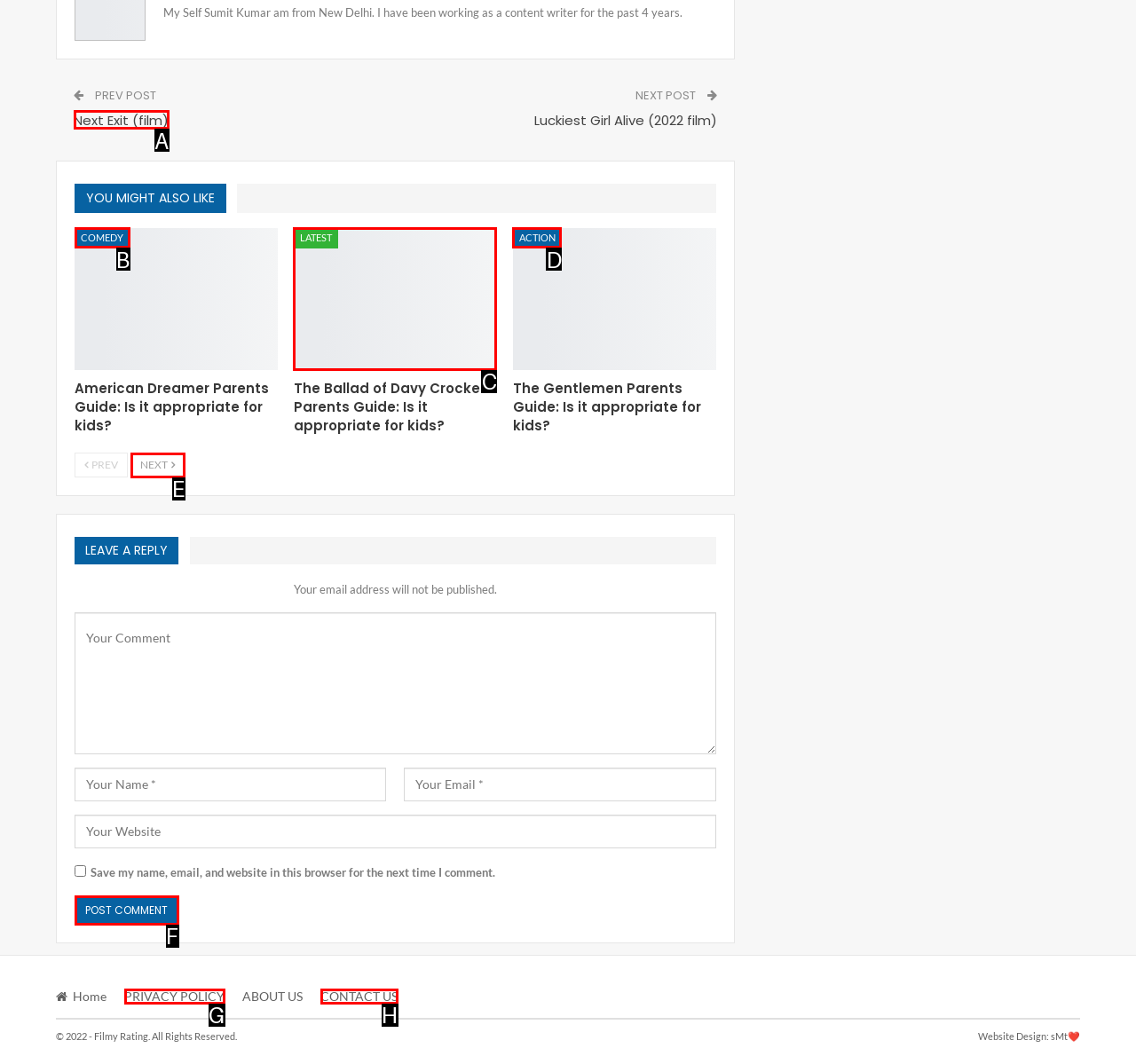Based on the given description: Comedy, identify the correct option and provide the corresponding letter from the given choices directly.

B